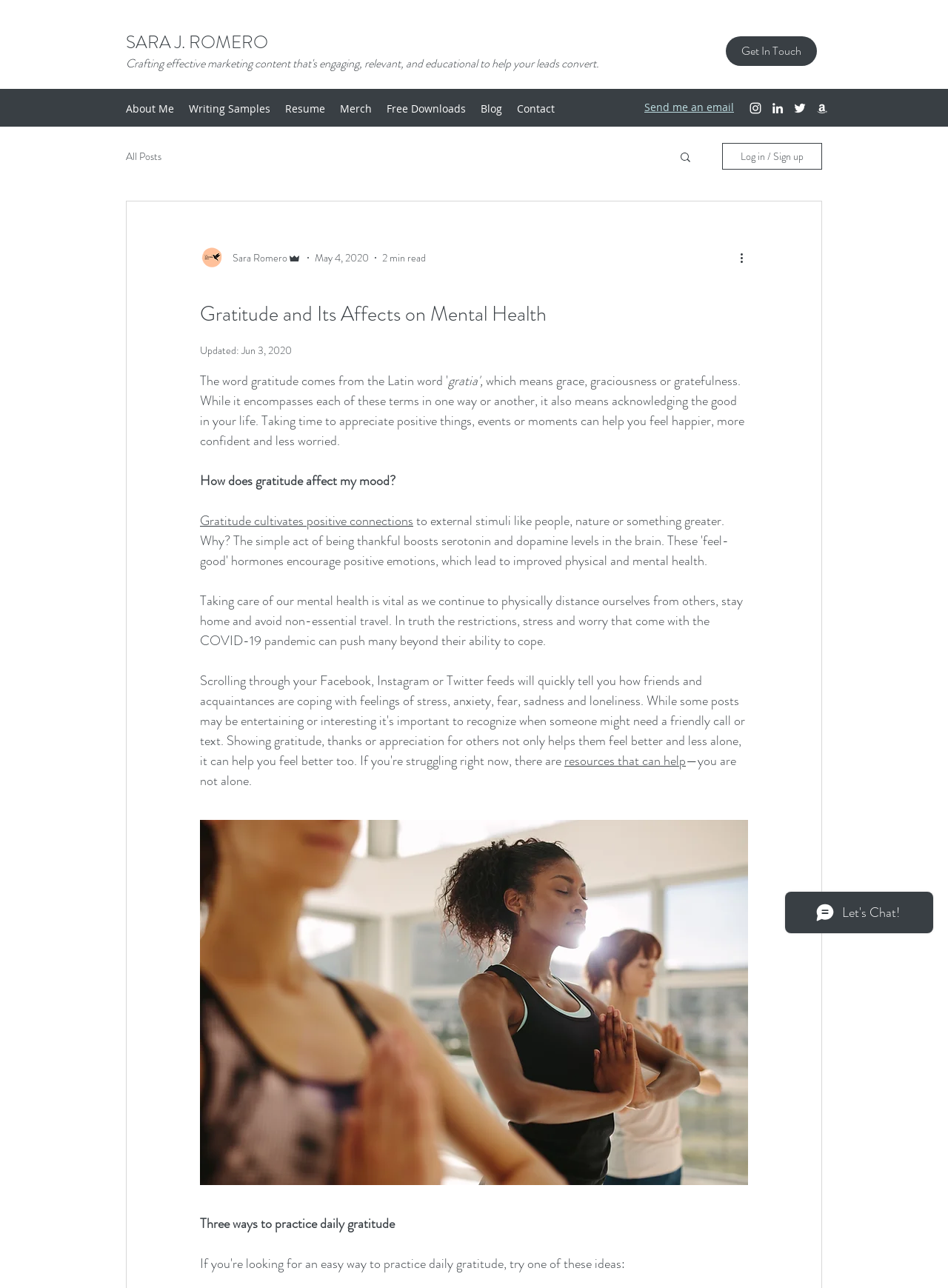Determine the bounding box coordinates for the UI element described. Format the coordinates as (top-left x, top-left y, bottom-right x, bottom-right y) and ensure all values are between 0 and 1. Element description: Get In Touch

[0.766, 0.028, 0.862, 0.051]